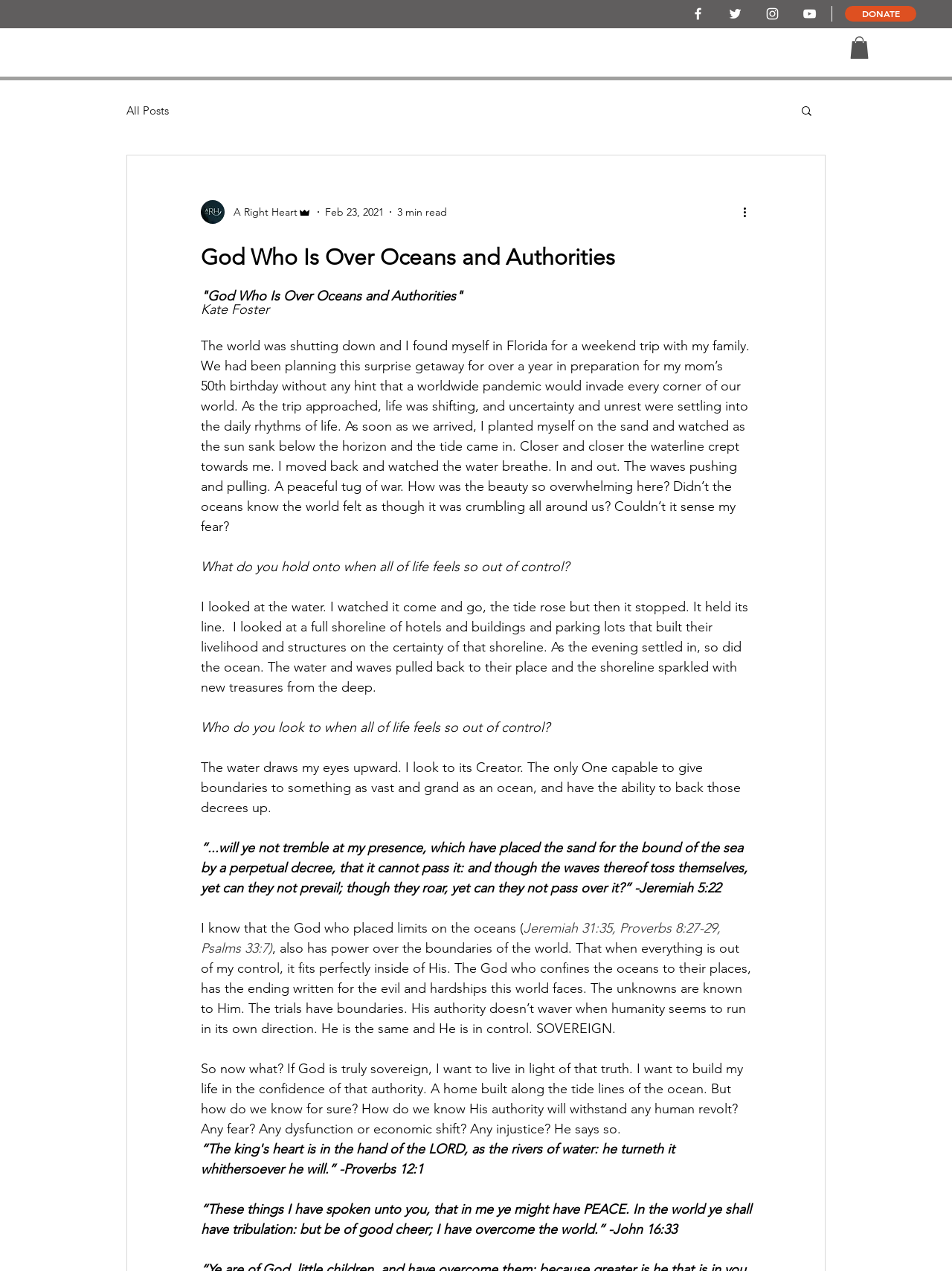Determine the bounding box for the described HTML element: "#HackeoCultural". Ensure the coordinates are four float numbers between 0 and 1 in the format [left, top, right, bottom].

None